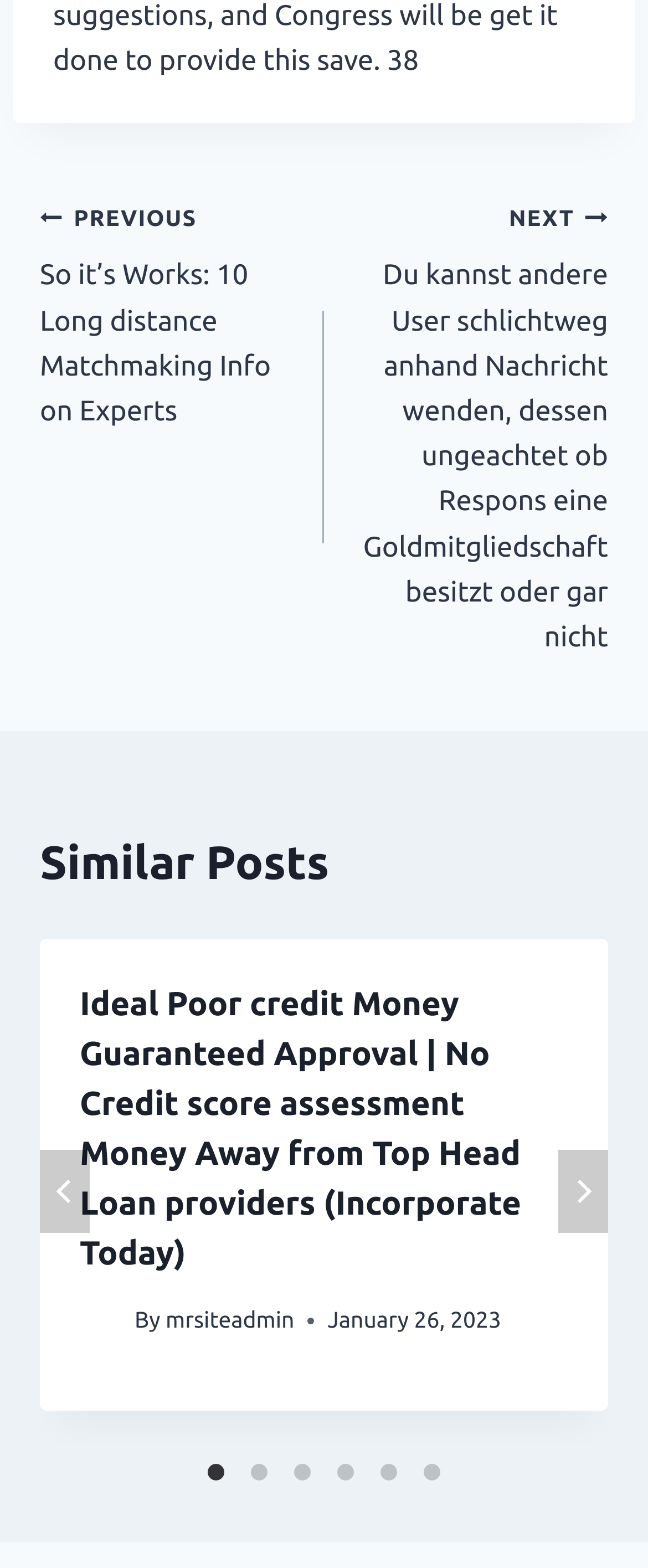Identify the bounding box of the HTML element described here: "aria-label="Carousel Page 1 (Current Slide)"". Provide the coordinates as four float numbers between 0 and 1: [left, top, right, bottom].

[0.321, 0.933, 0.346, 0.944]